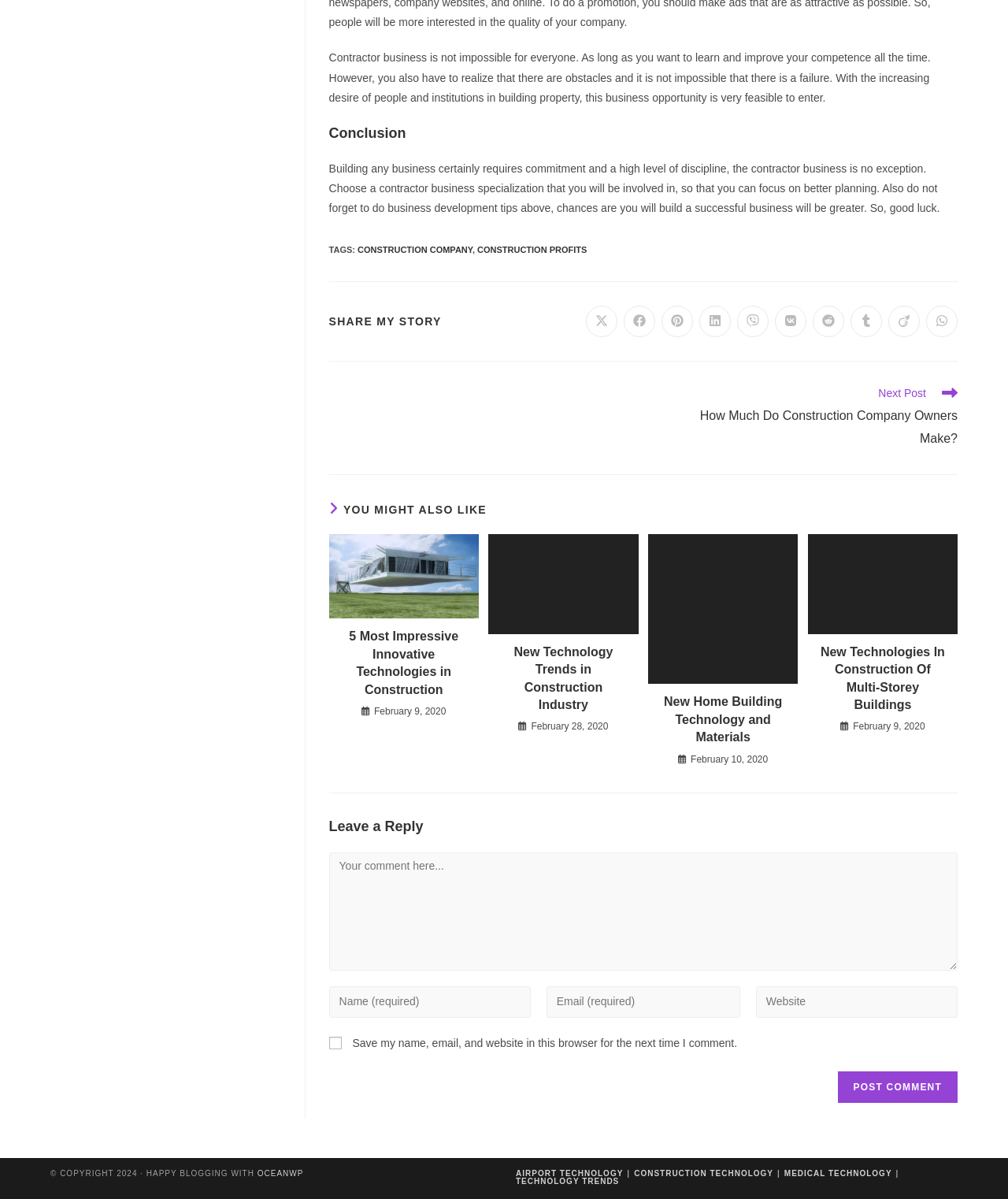Find the bounding box coordinates for the area that must be clicked to perform this action: "Post Comment".

[0.831, 0.894, 0.95, 0.92]